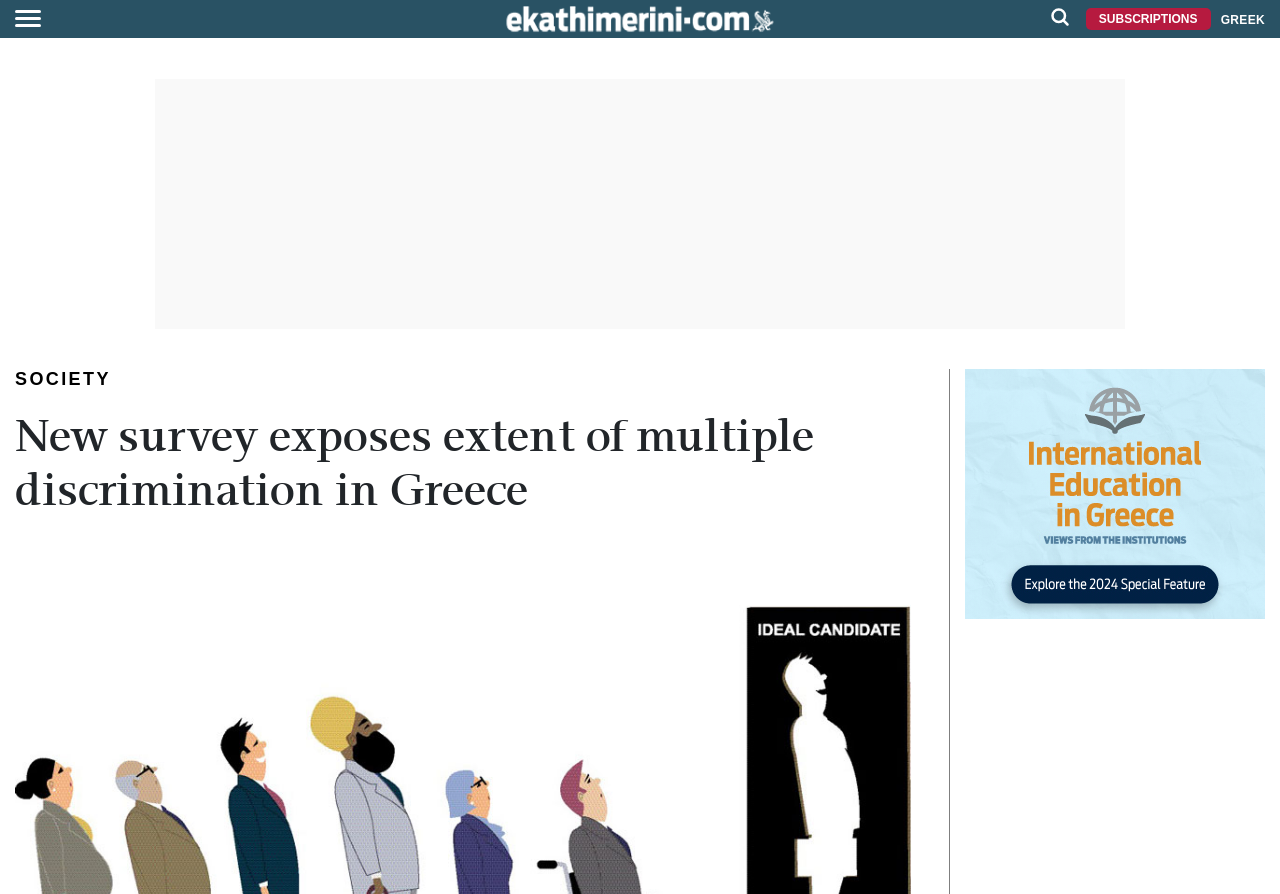What is below the main heading?
From the image, provide a succinct answer in one word or a short phrase.

An iframe